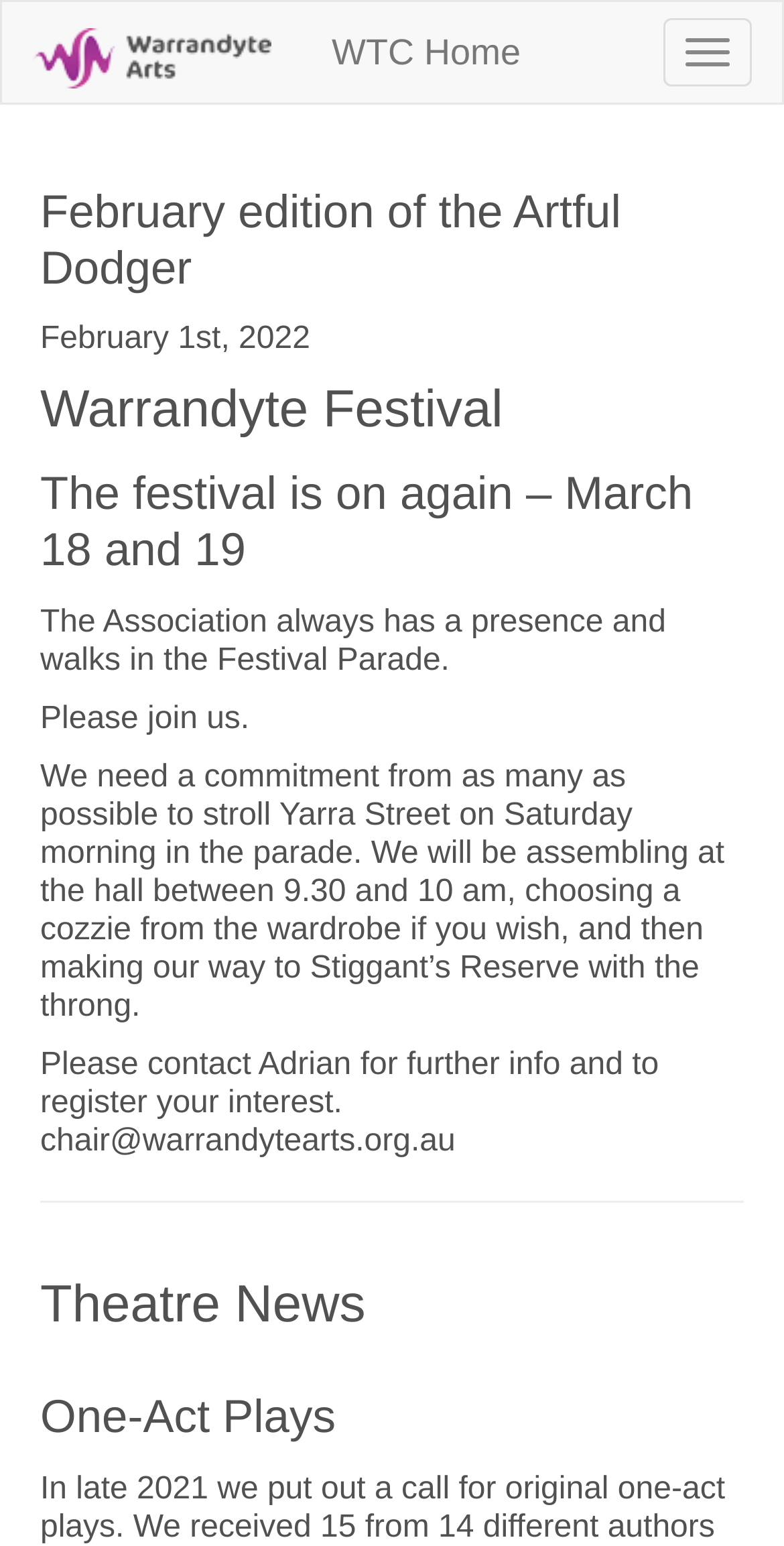Construct a thorough caption encompassing all aspects of the webpage.

The webpage is about the WMIAA (Warrandyte Mechanics Institute Arts Association) and its February edition of the Artful Dodger. At the top right corner, there is a button to toggle navigation. Below it, there are two links, one with no text and the other labeled "WTC Home". 

The main content of the webpage is divided into sections. The first section has a heading that reads "February edition of the Artful Dodger" and a subheading with the date "February 1st, 2022". 

Below this section, there is a heading that reads "Warrandyte Festival" followed by another heading that provides more information about the festival, which is taking place on March 18 and 19. The text then describes the Association's participation in the festival, including walking in the parade, and invites readers to join in. 

Further down, there is a separator line, followed by a section with a heading that reads "Theatre News" and a subheading that reads "One-Act Plays".